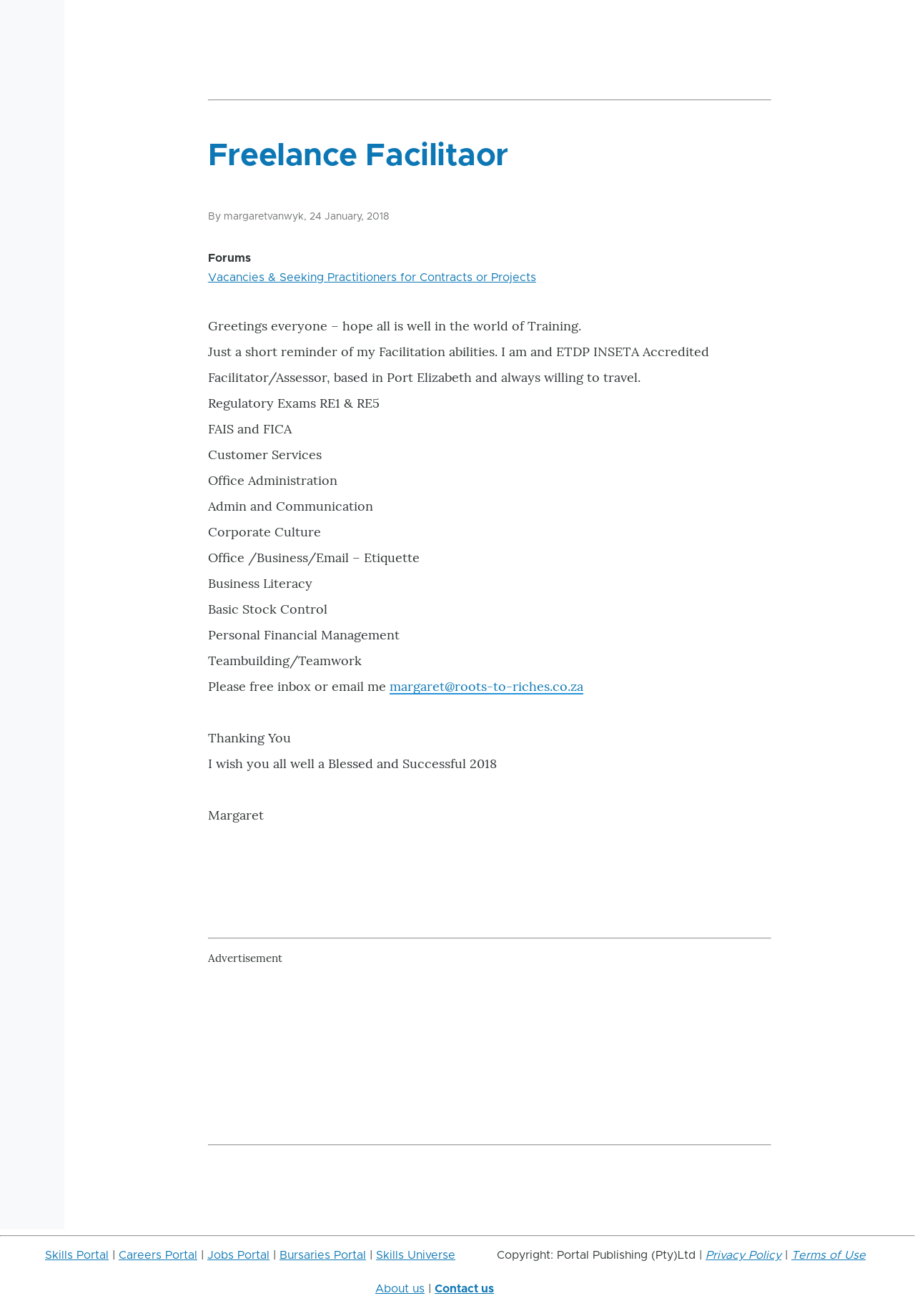Can you identify the bounding box coordinates of the clickable region needed to carry out this instruction: 'Send an email to 'margaret@roots-to-riches.co.za''? The coordinates should be four float numbers within the range of 0 to 1, stated as [left, top, right, bottom].

[0.426, 0.515, 0.637, 0.527]